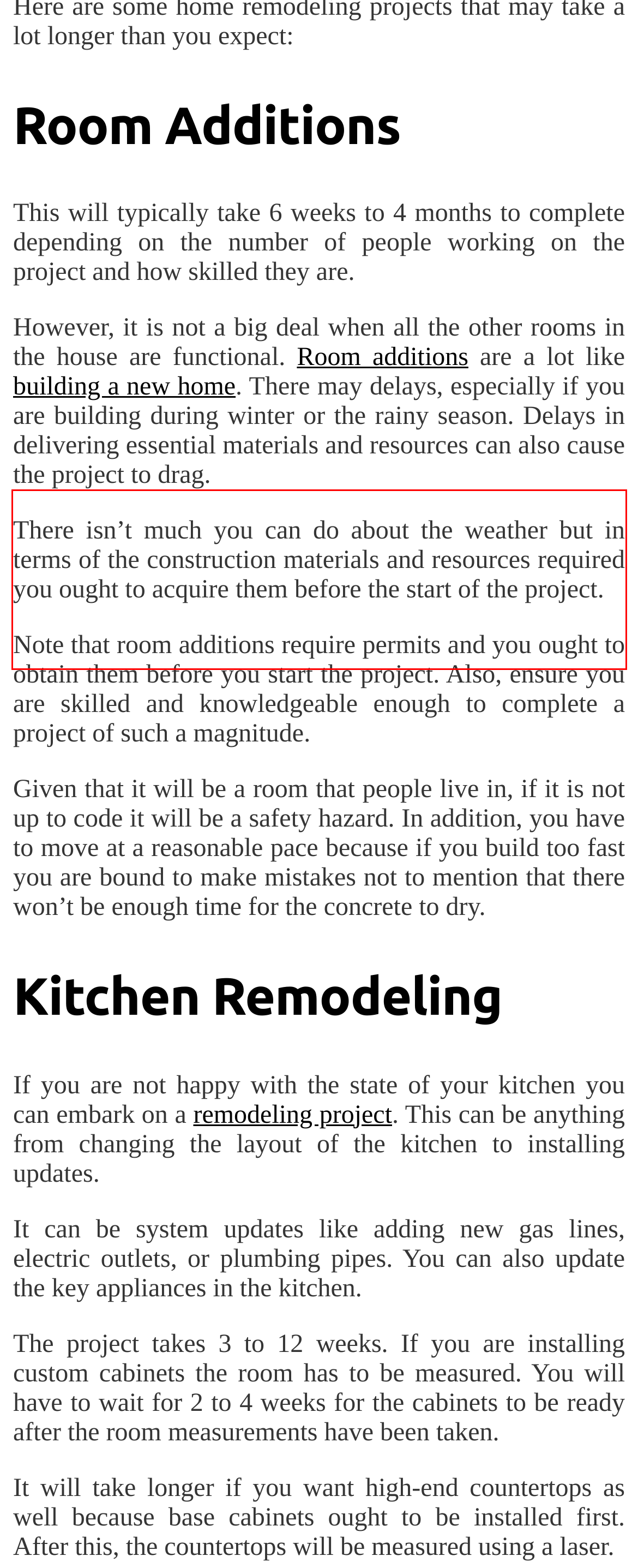You have a screenshot of a webpage, and there is a red bounding box around a UI element. Utilize OCR to extract the text within this red bounding box.

Perla Irish, who is more familiarly known as Irish, is the Content Manager at Dreamlandsdesign.com. She loves following trends around home and garden, interior design, and digital marketing. Through this blog, Irish wants to share information and help readers solve the problems they are experiencing.